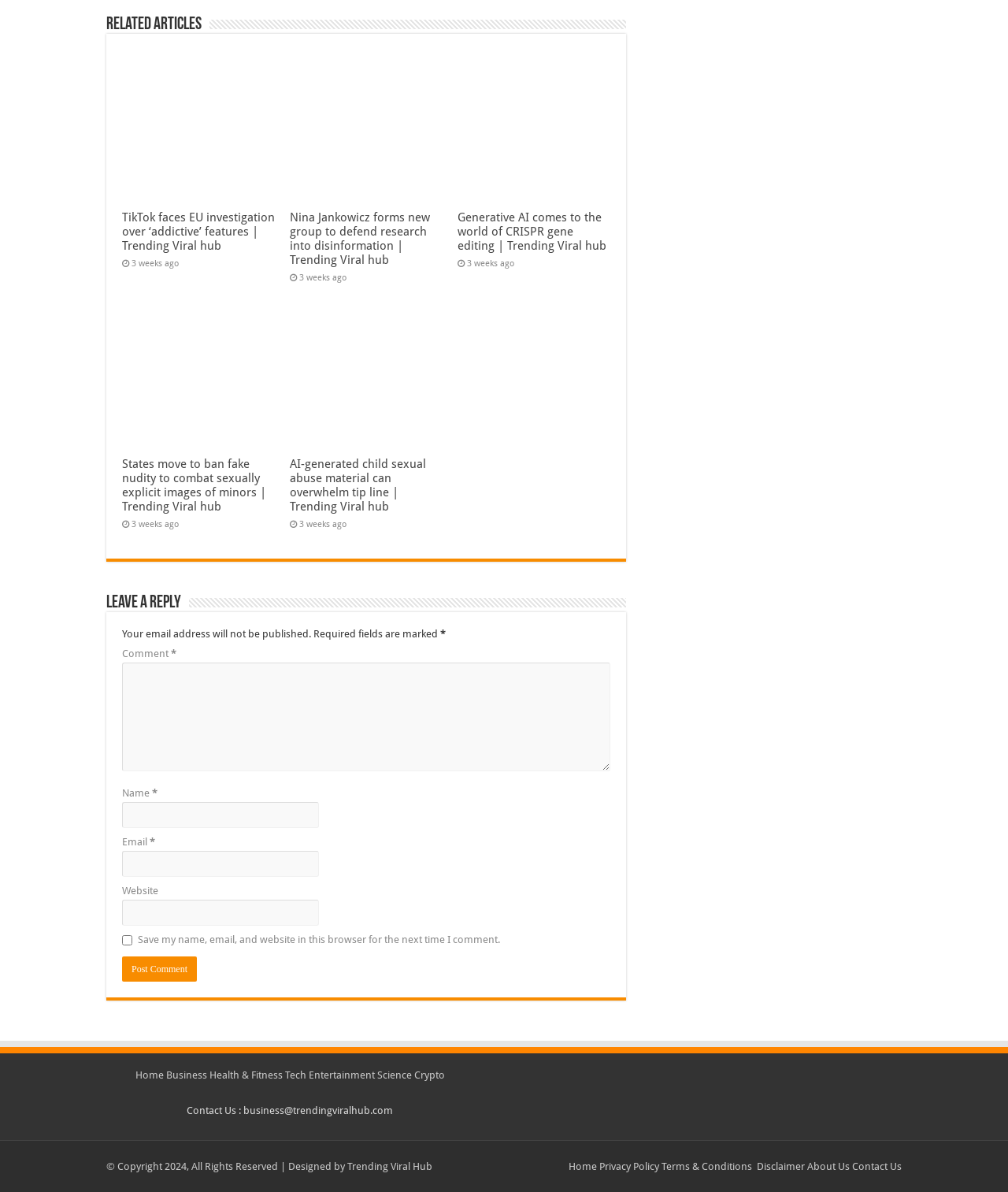Please pinpoint the bounding box coordinates for the region I should click to adhere to this instruction: "view latest issue".

None